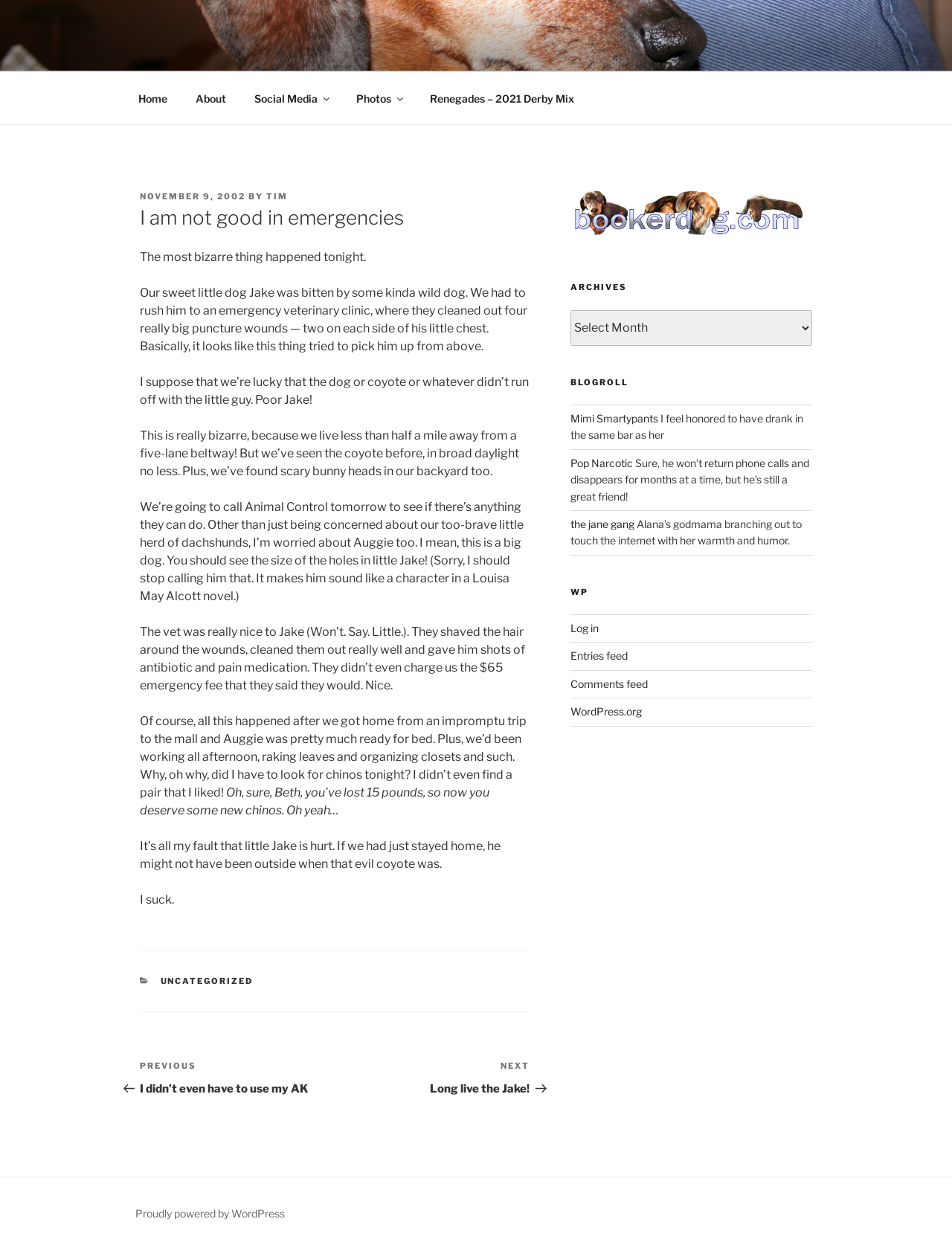What is the name of the dog in the article?
Based on the screenshot, provide your answer in one word or phrase.

Jake